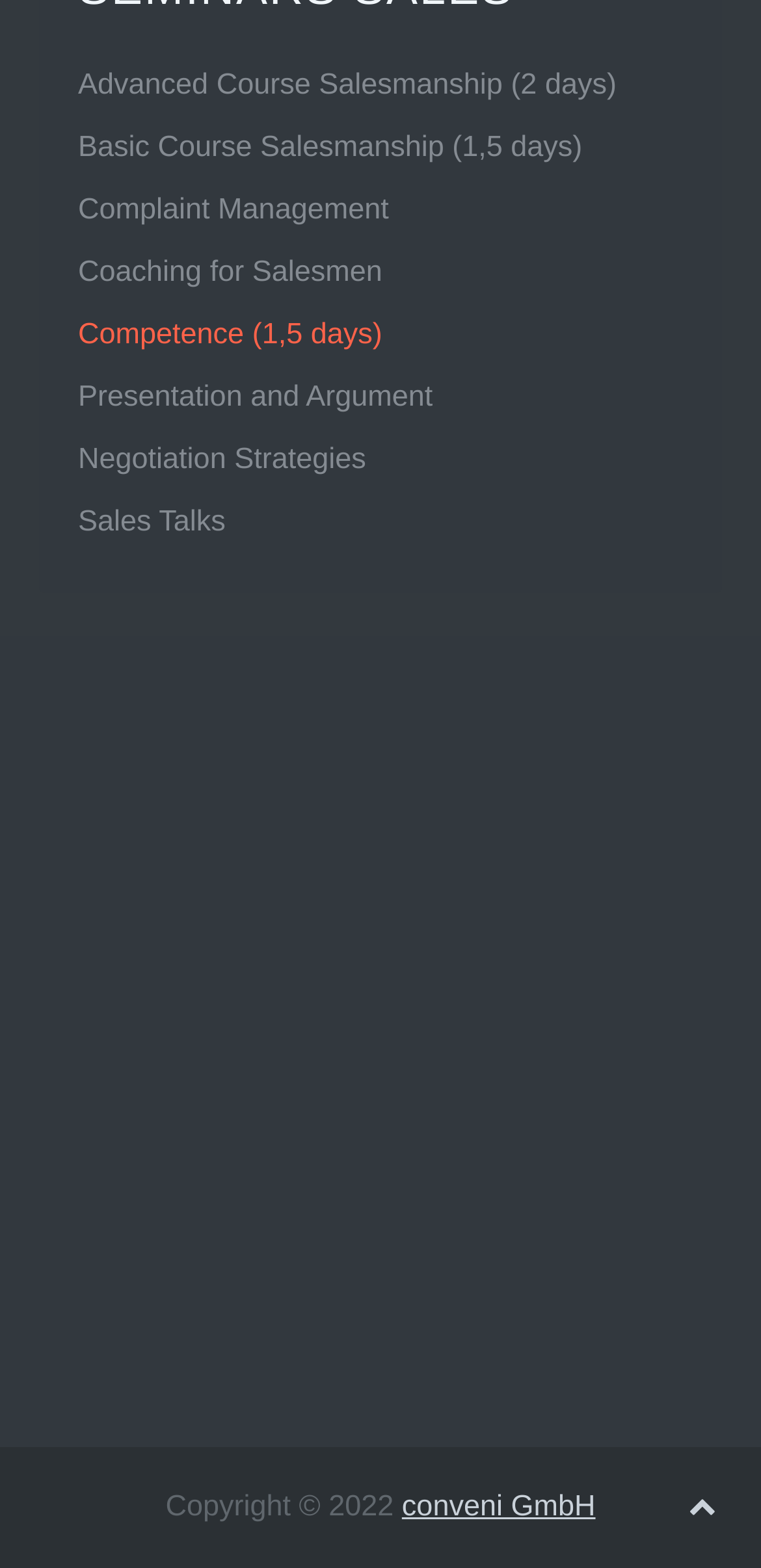Can you find the bounding box coordinates for the element that needs to be clicked to execute this instruction: "View Contact Information"? The coordinates should be given as four float numbers between 0 and 1, i.e., [left, top, right, bottom].

[0.526, 0.602, 0.656, 0.623]